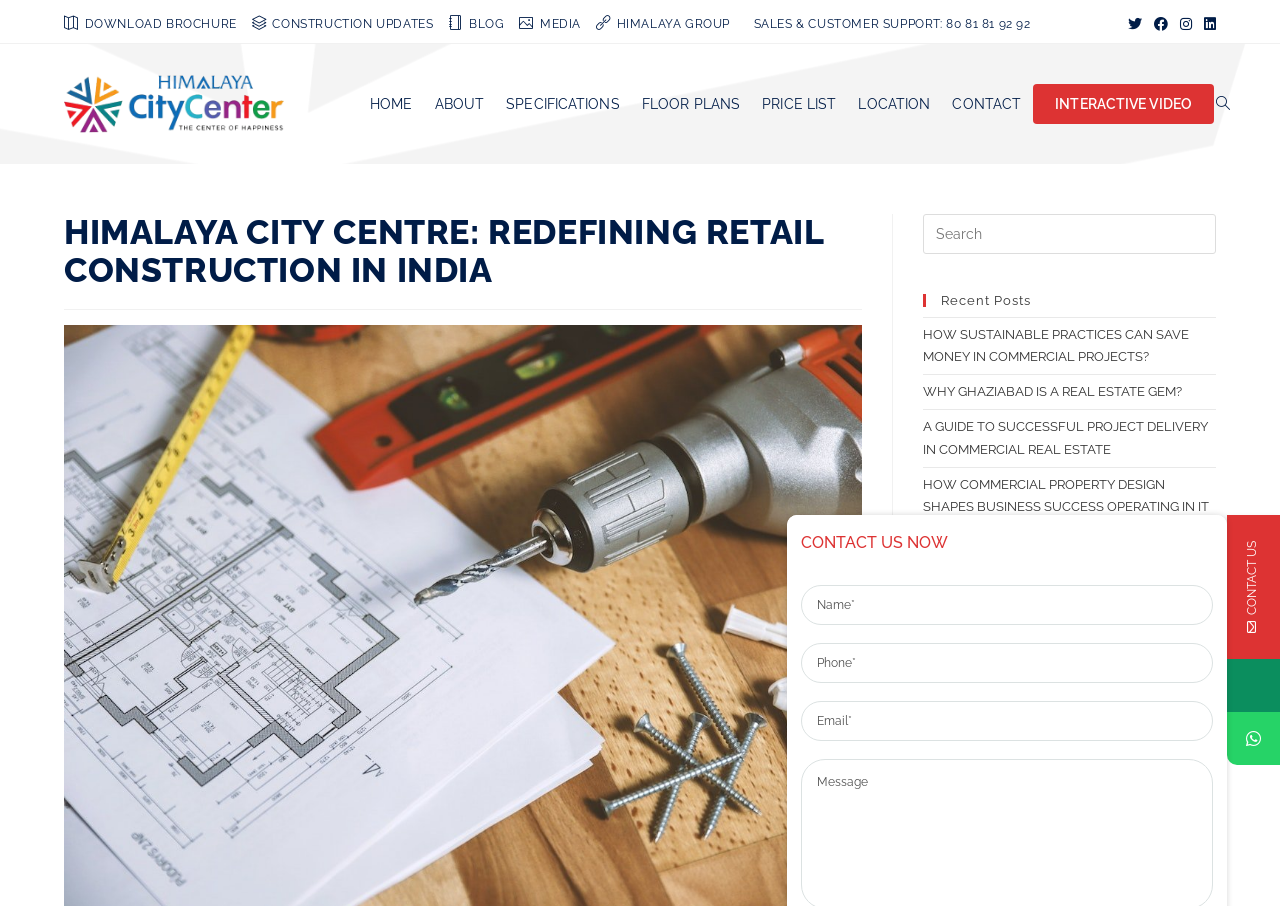What is the name of the city center?
Answer the question with a single word or phrase by looking at the picture.

Himalaya City Centre